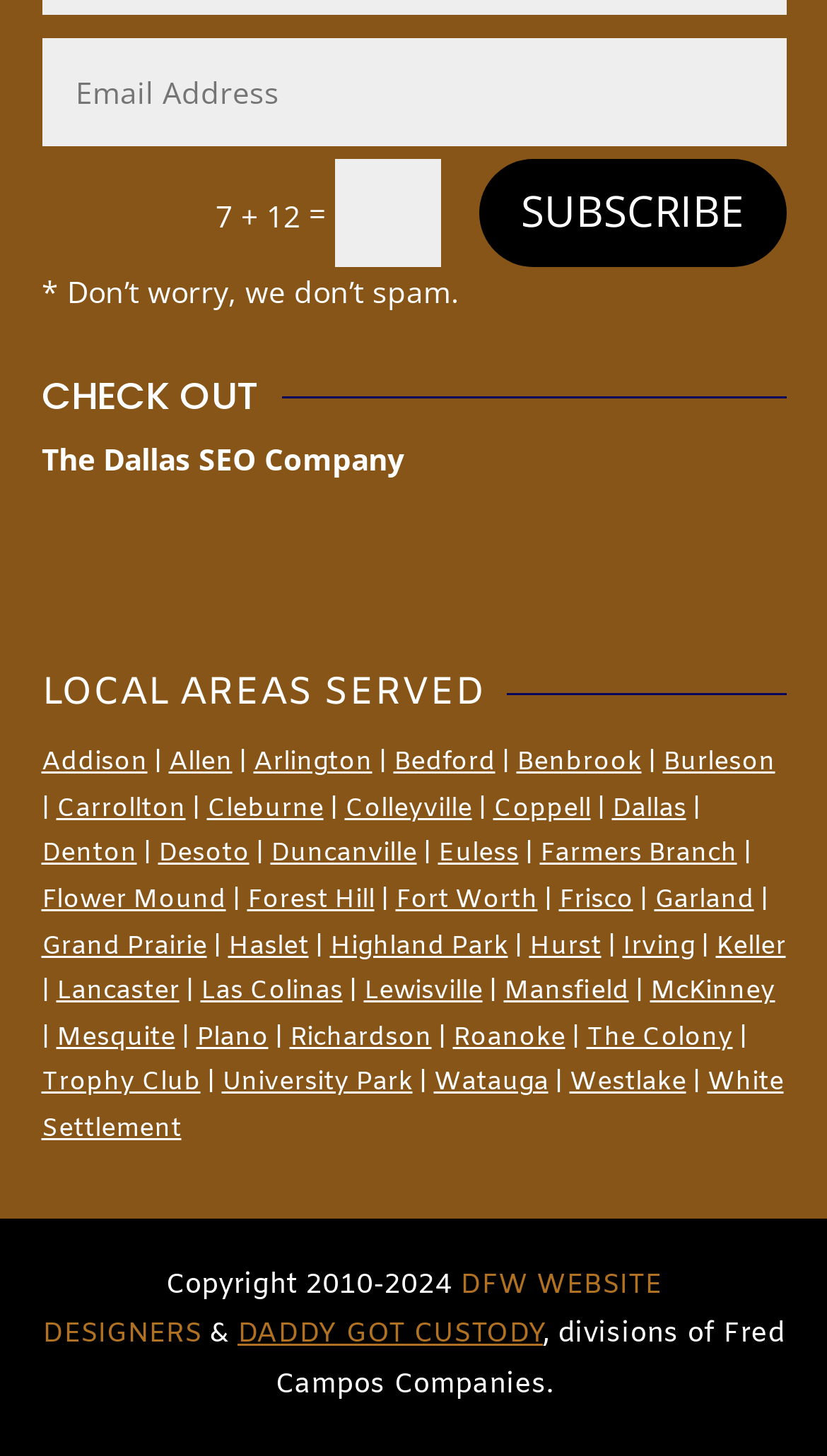Please answer the following question using a single word or phrase: 
What is the text of the button on the webpage?

SUBSCRIBE 5